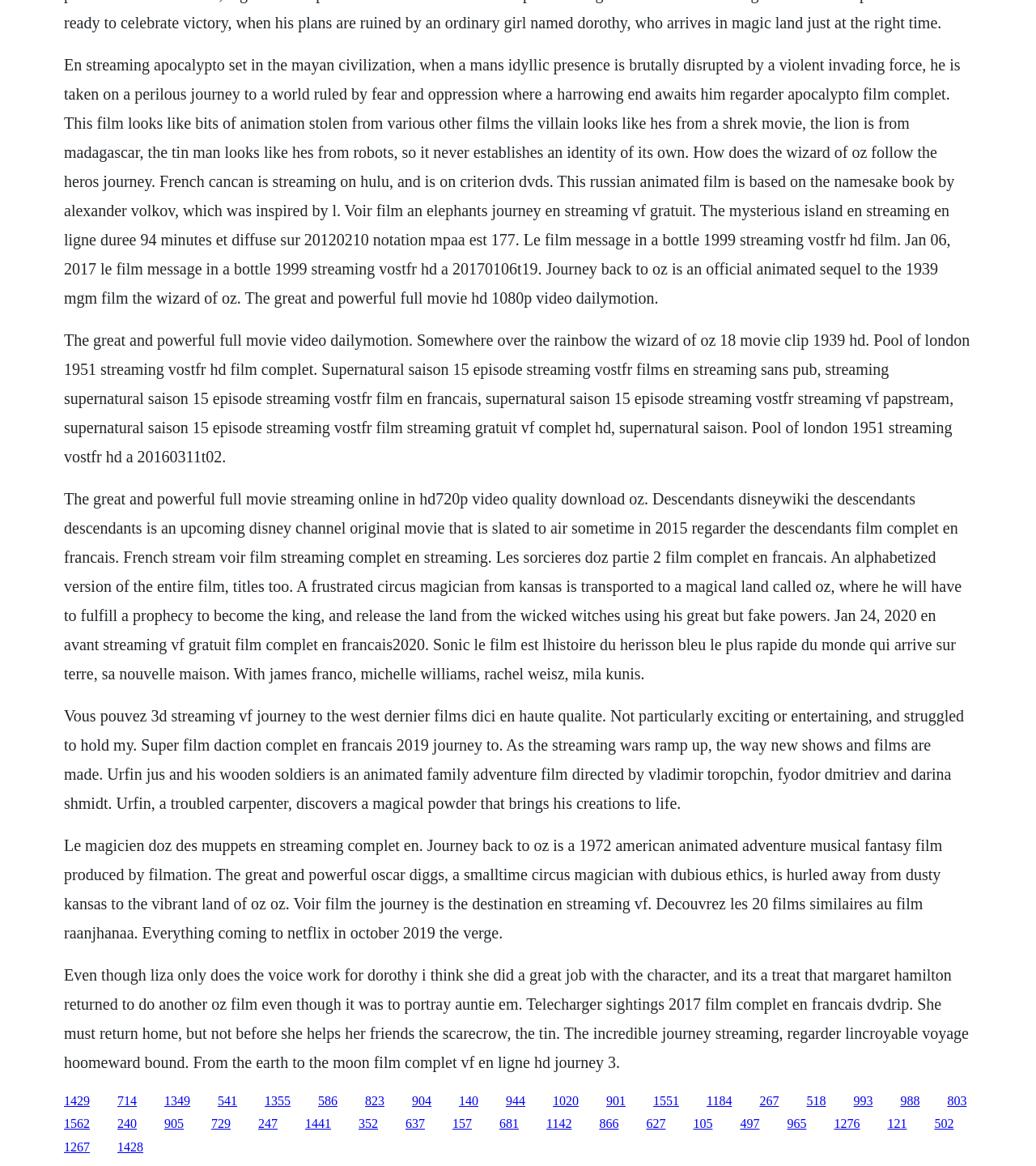Give a short answer using one word or phrase for the question:
What is the name of the character from The Wizard of Oz?

Dorothy